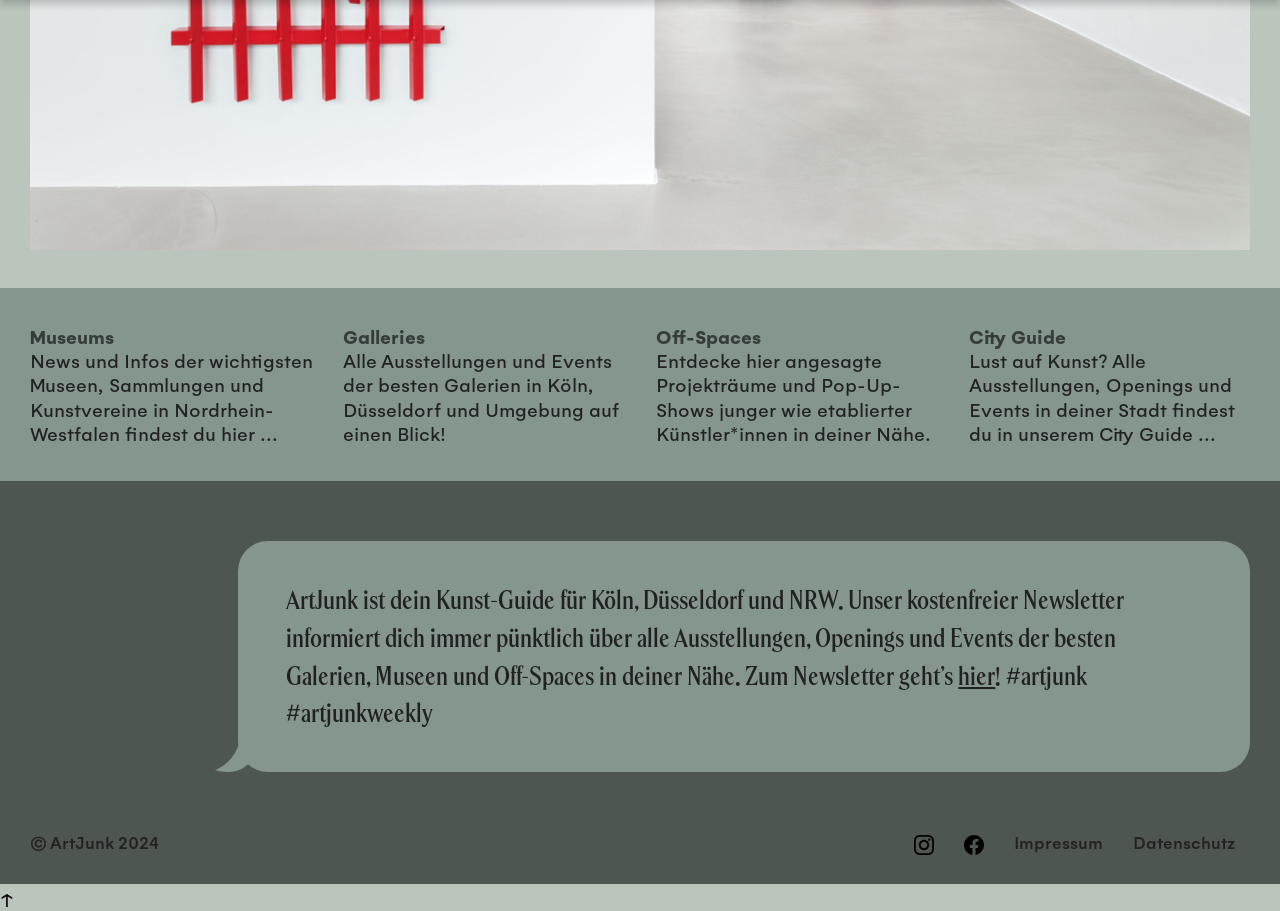What is the purpose of the newsletter?
Based on the image, provide your answer in one word or phrase.

Inform about Ausstellungen, Openings und Events